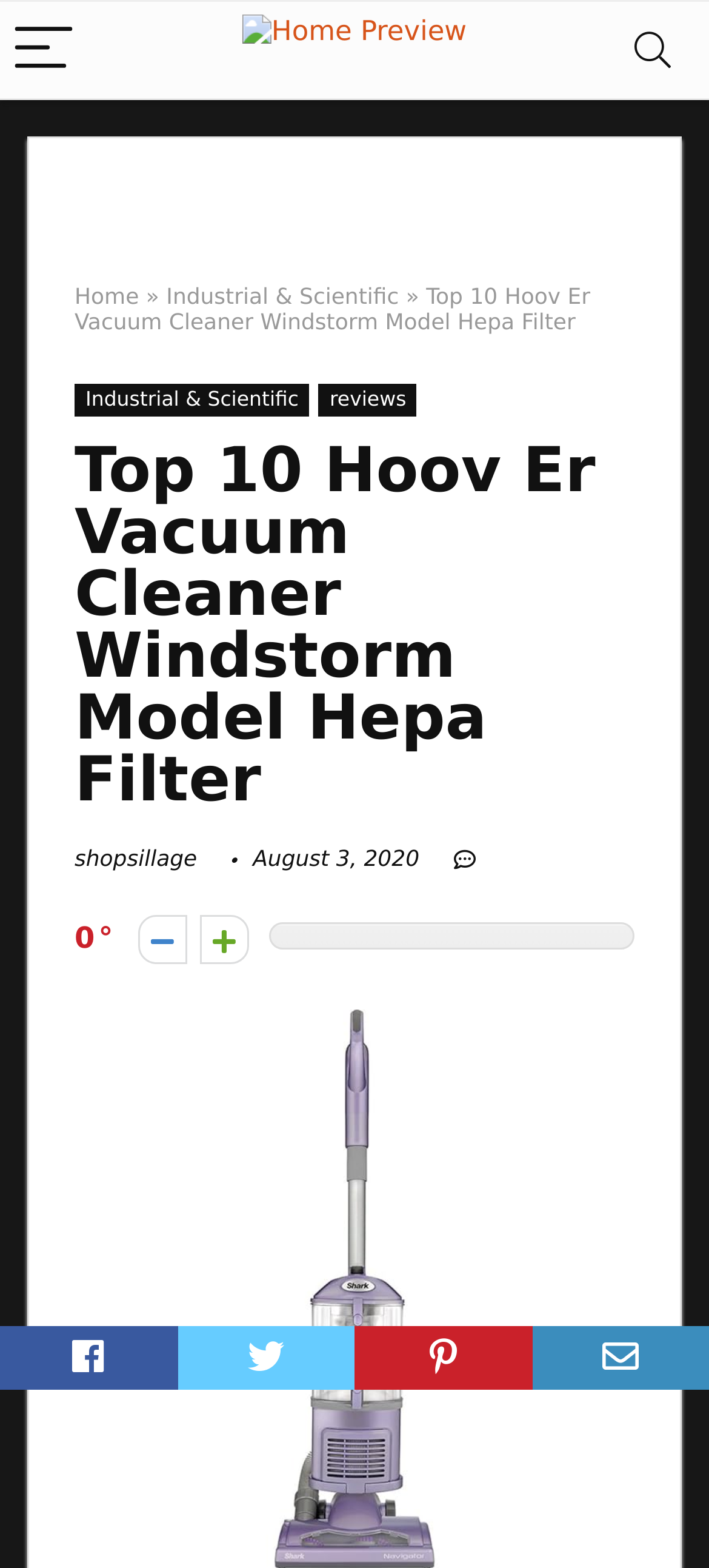Find the bounding box coordinates of the clickable area that will achieve the following instruction: "Sort by rating".

[0.195, 0.583, 0.264, 0.615]